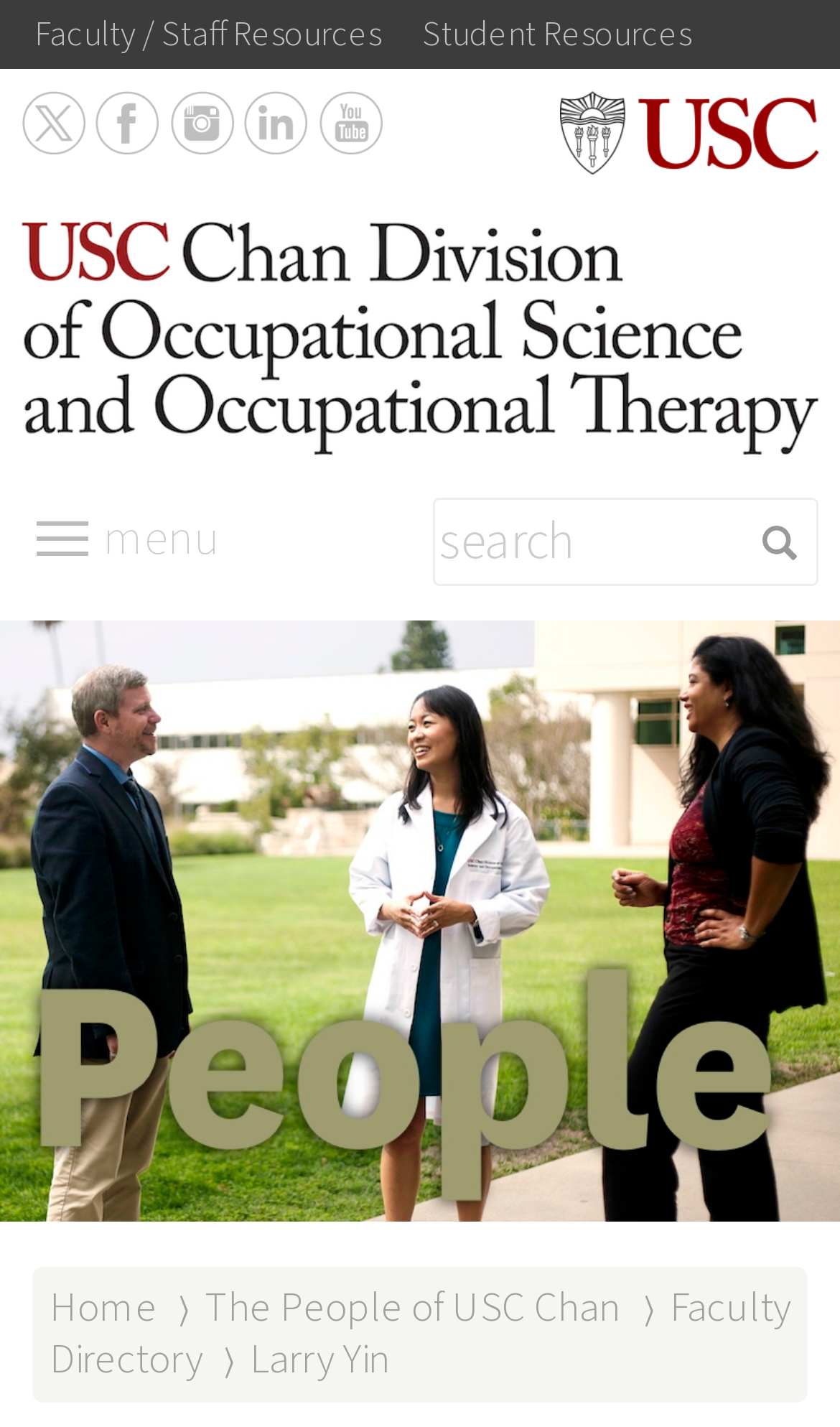Give a full account of the webpage's elements and their arrangement.

The webpage is about the USC Chan Division of Occupational Science and Occupational Therapy. At the top, there are two links, "Faculty / Staff Resources" and "Student Resources", positioned side by side. Below them, there is a link to the "University of Southern California" with its logo to the left. To the right of the USC logo, there is a link to the "USC Chan Division of Occupational Science and Occupational Therapy" with its logo above it.

On the top-left corner, there are social media links, including Twitter, Facebook, Instagram, LinkedIn, and YouTube, each with its corresponding icon. Below these icons, there is a large image that spans the entire width of the page, likely a banner image featuring people.

In the middle of the page, there is a search box with a "search" label and a submit button to its right. Below the search box, there are several links, including "Home", "The People of USC Chan", and "Faculty Directory", positioned horizontally. There is also a link to "Larry Yin" at the bottom-right corner of the page.